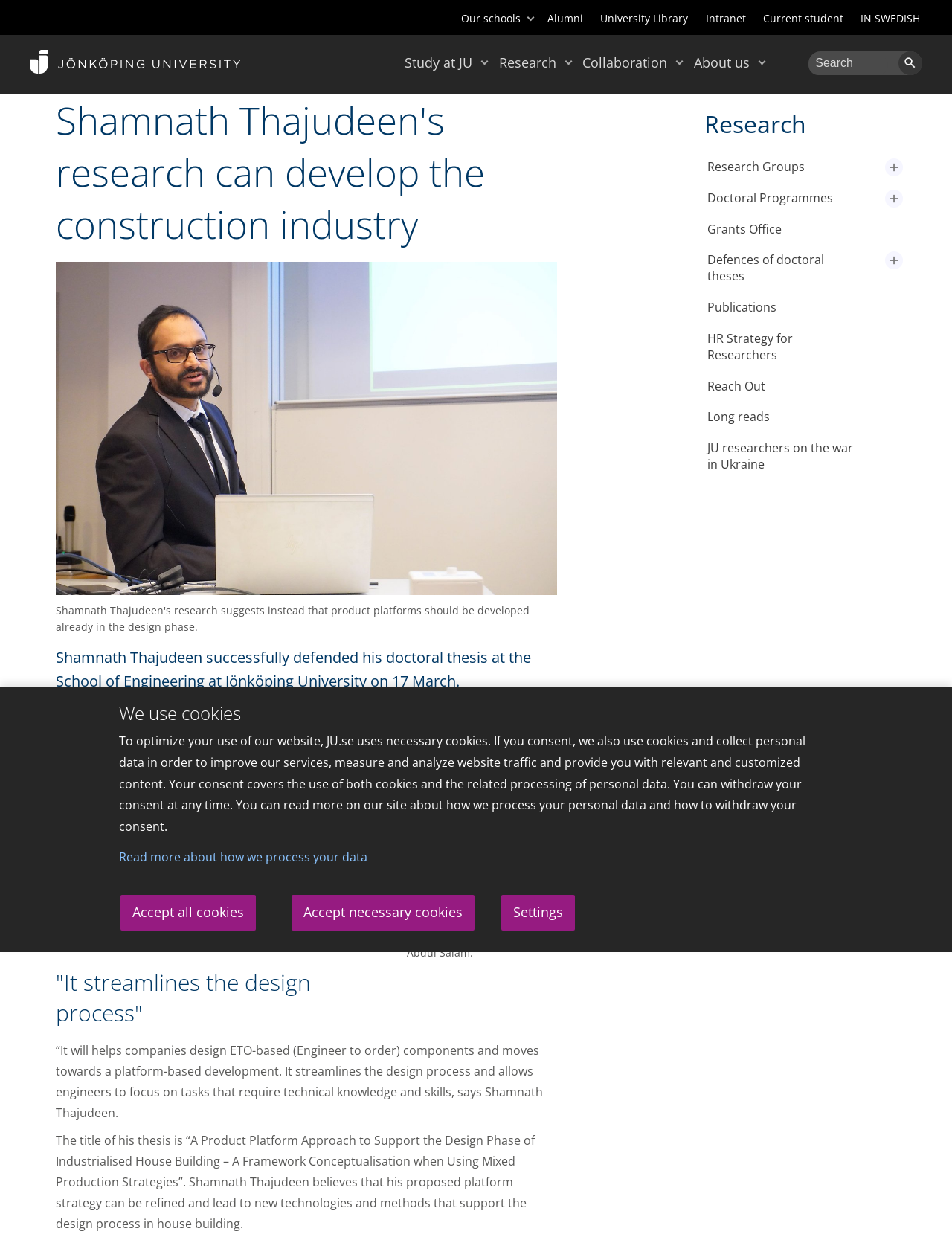What is Shamnath Thajudeen's research about?
Please provide a comprehensive answer based on the contents of the image.

The webpage mentions that Shamnath Thajudeen's research can develop the construction industry, which suggests that his research is related to the construction industry.